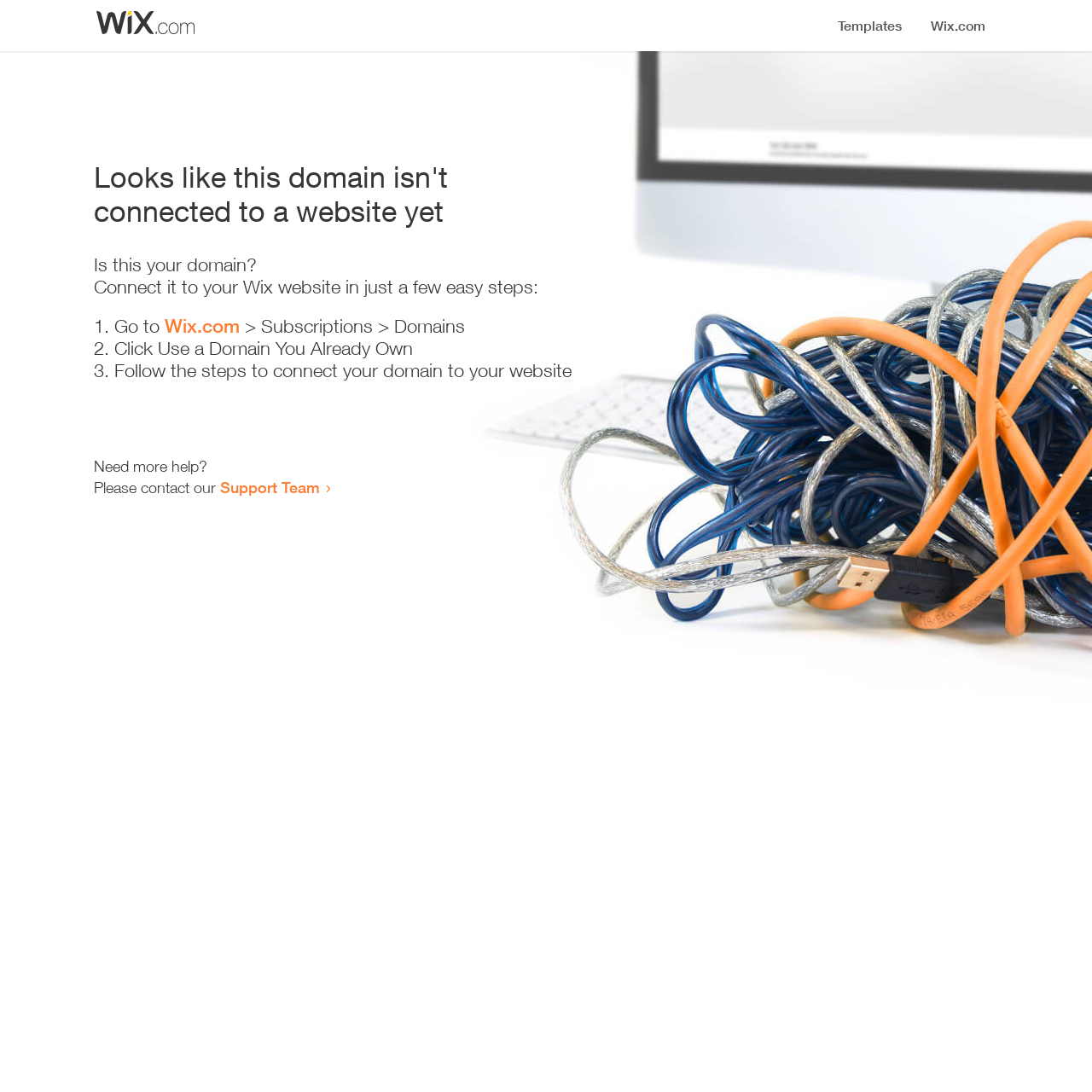Based on the image, please elaborate on the answer to the following question:
Is this webpage related to Wix?

The webpage provides a link to 'Wix.com' and mentions 'Wix website' in the instructions, indicating that this webpage is related to Wix.